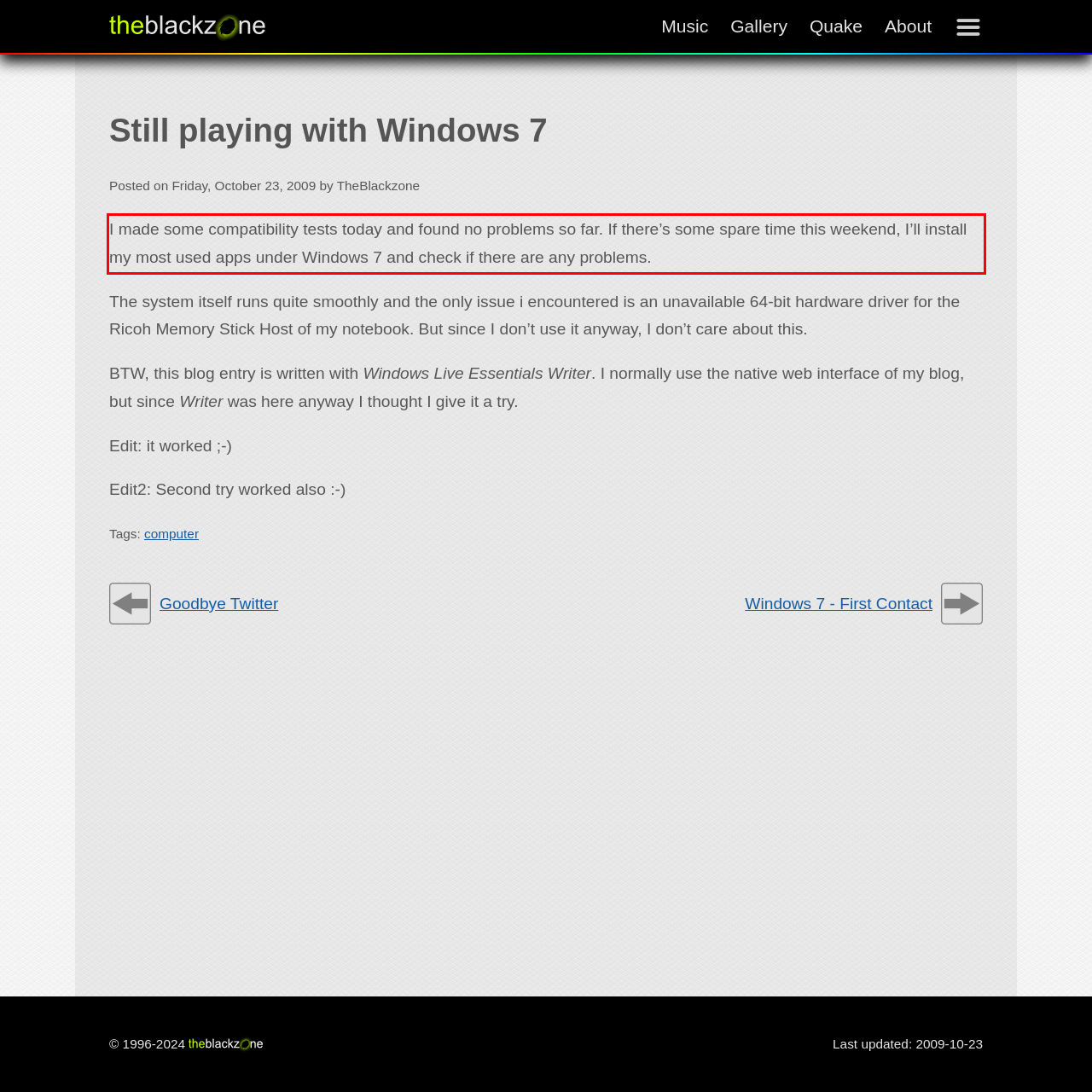Given a screenshot of a webpage with a red bounding box, please identify and retrieve the text inside the red rectangle.

I made some compatibility tests today and found no problems so far. If there’s some spare time this weekend, I’ll install my most used apps under Windows 7 and check if there are any problems.